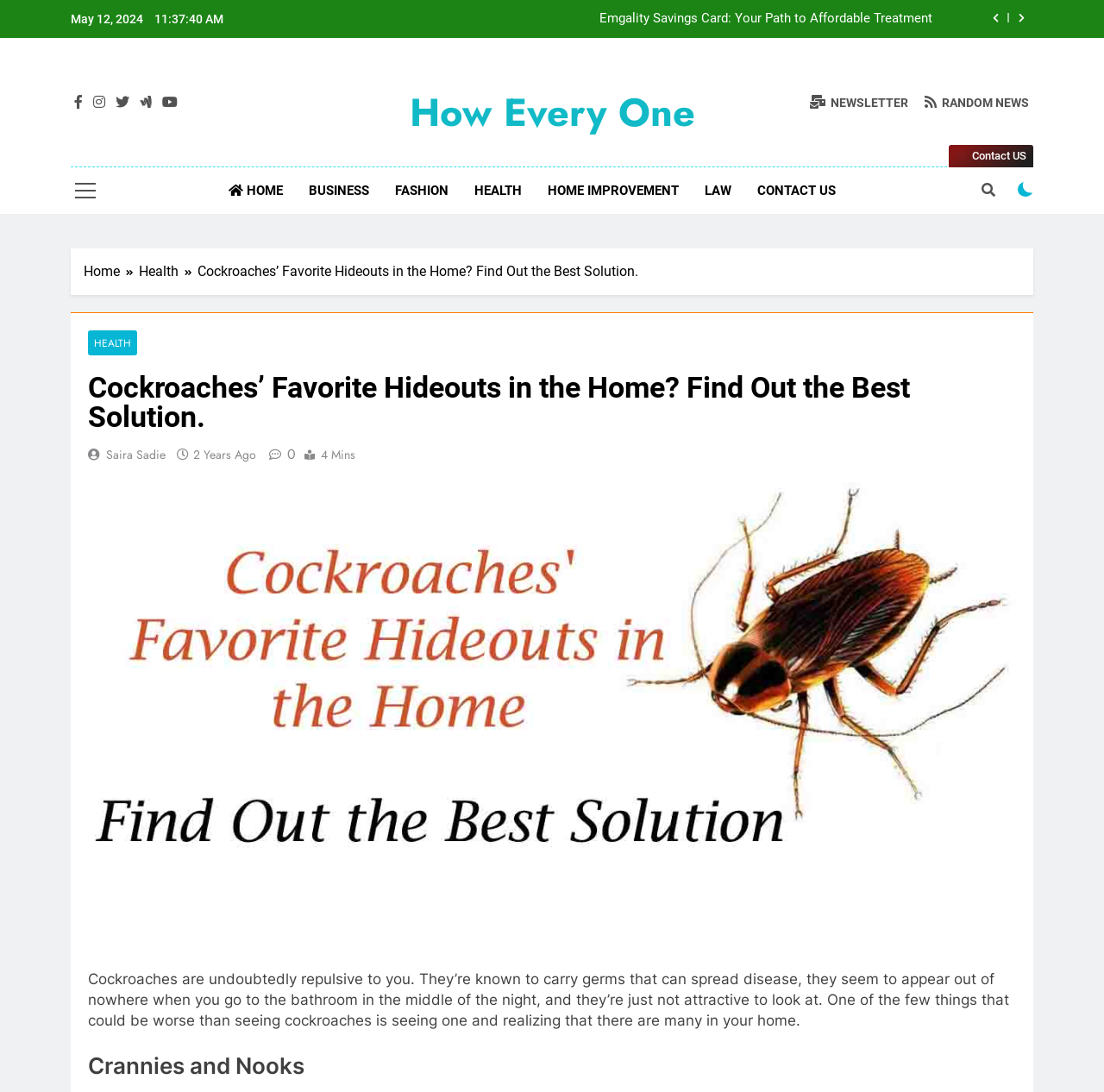Determine the bounding box coordinates of the element's region needed to click to follow the instruction: "Contact US". Provide these coordinates as four float numbers between 0 and 1, formatted as [left, top, right, bottom].

[0.859, 0.133, 0.936, 0.153]